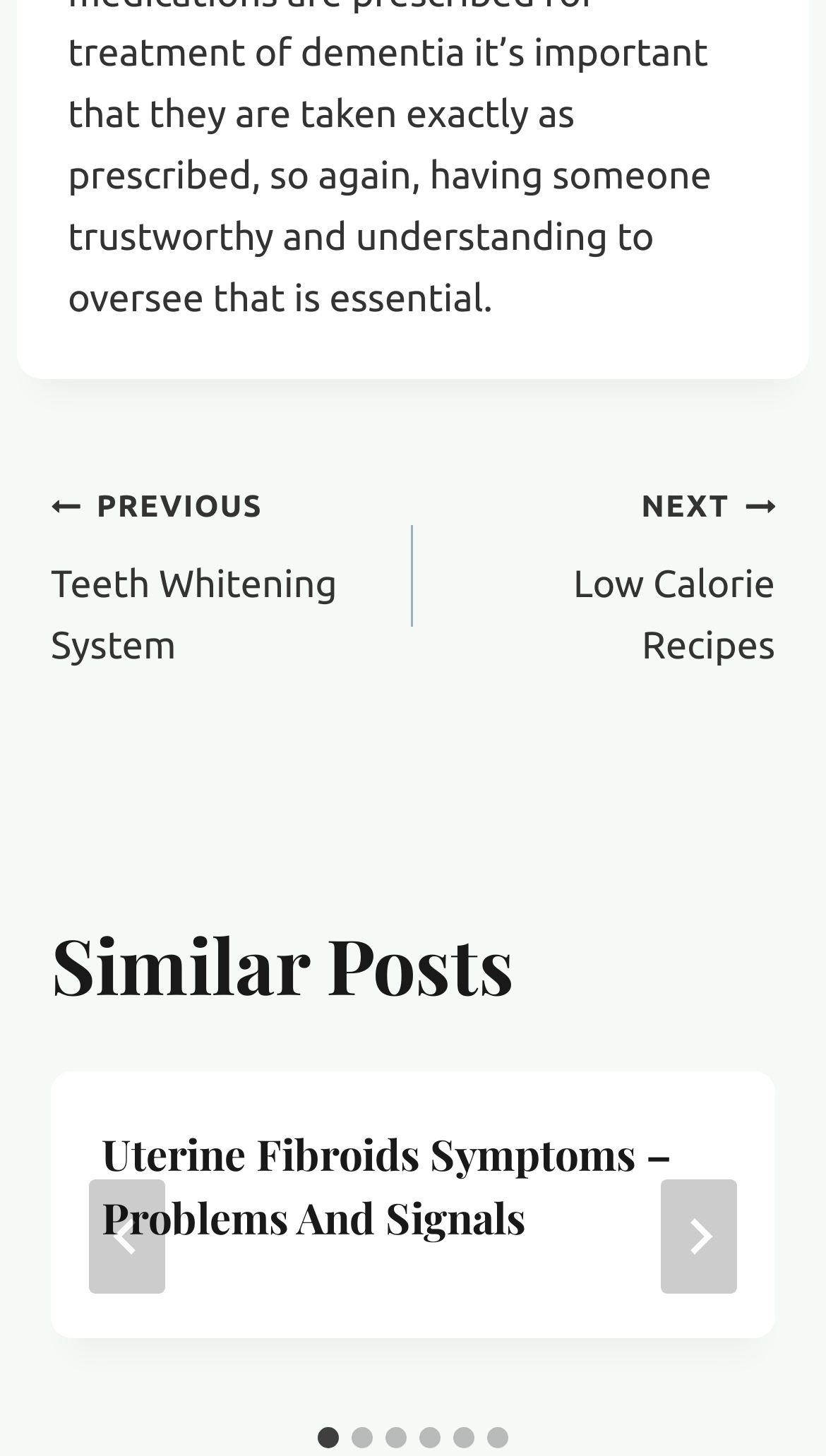Can you show the bounding box coordinates of the region to click on to complete the task described in the instruction: "Go to next slide"?

[0.8, 0.81, 0.892, 0.888]